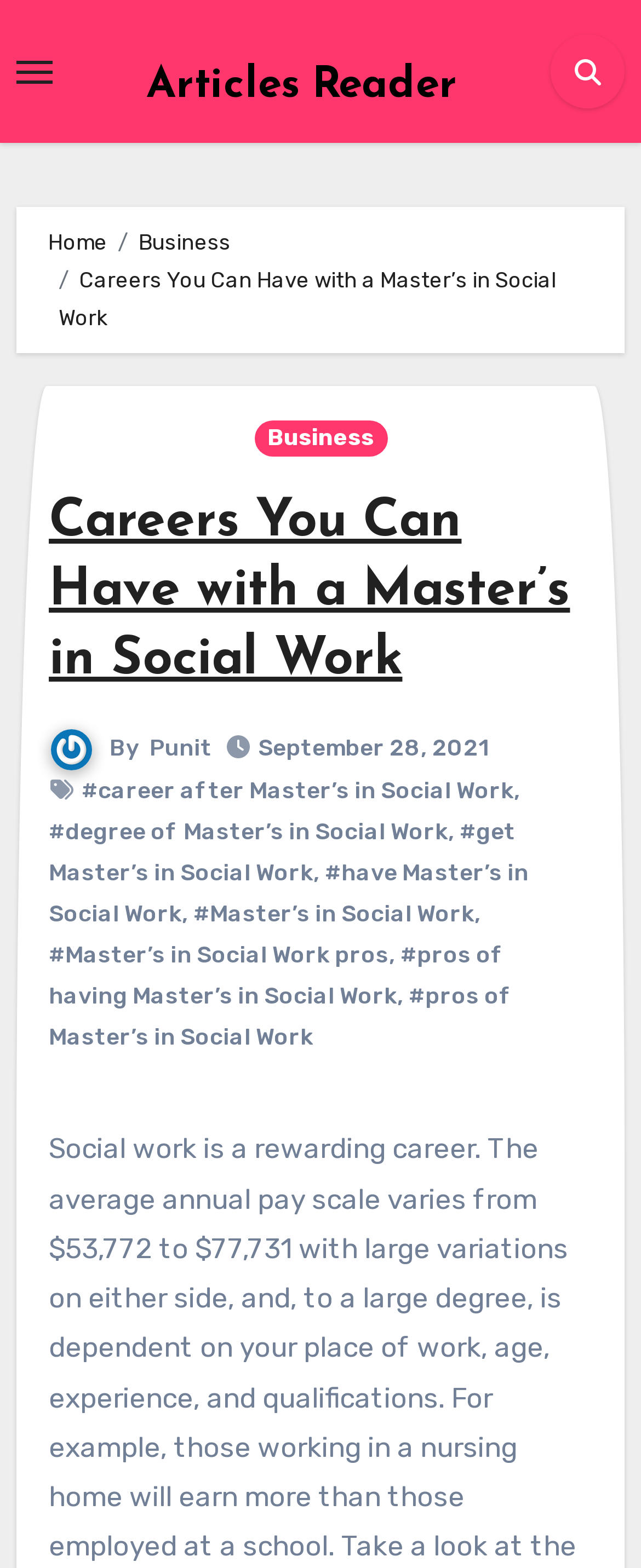Please specify the bounding box coordinates of the element that should be clicked to execute the given instruction: 'Read about Business'. Ensure the coordinates are four float numbers between 0 and 1, expressed as [left, top, right, bottom].

[0.216, 0.147, 0.36, 0.162]